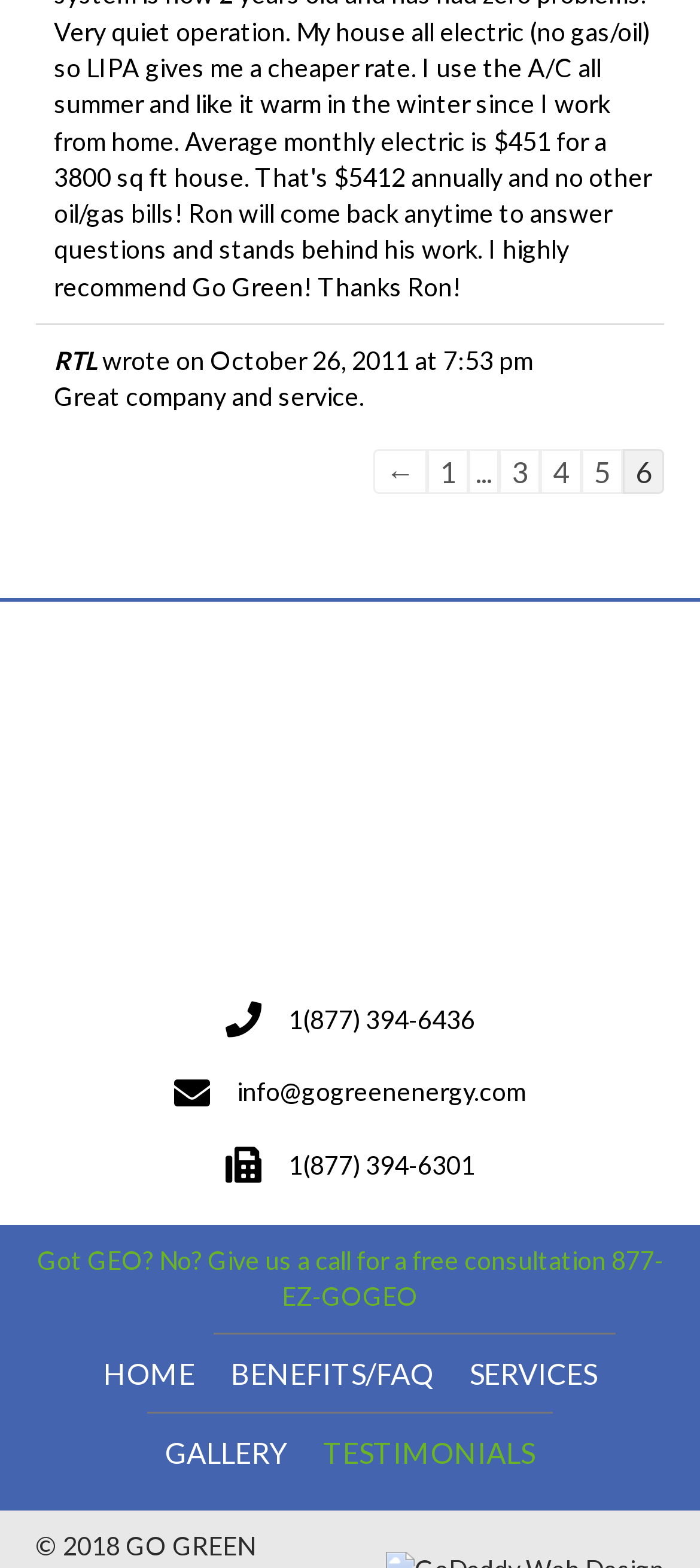Please identify the bounding box coordinates of the element's region that should be clicked to execute the following instruction: "Click on the 'HOME' link". The bounding box coordinates must be four float numbers between 0 and 1, i.e., [left, top, right, bottom].

[0.122, 0.851, 0.304, 0.9]